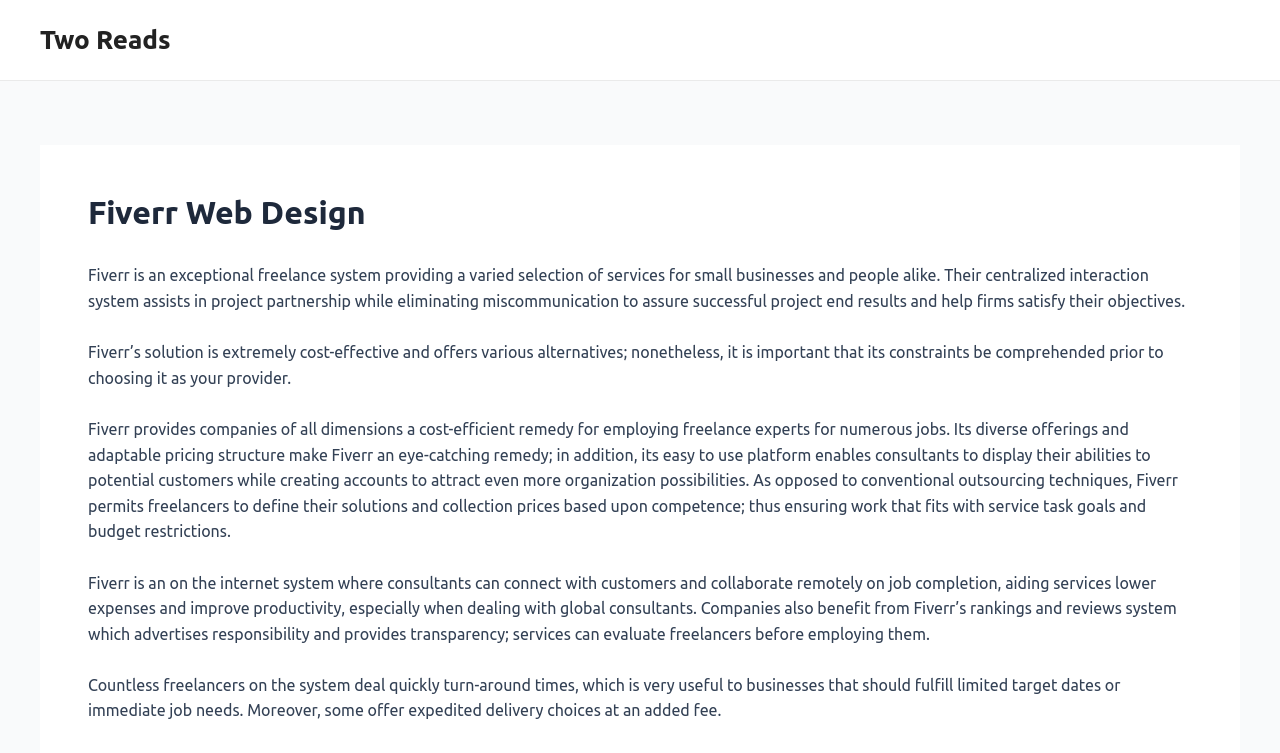Refer to the screenshot and give an in-depth answer to this question: What is Fiverr?

Based on the webpage content, Fiverr is described as an exceptional freelance system providing a varied selection of services for small businesses and people alike. This definition is obtained from the StaticText element with the text 'Fiverr is an exceptional freelance system providing a varied selection of services for small businesses and people alike.'